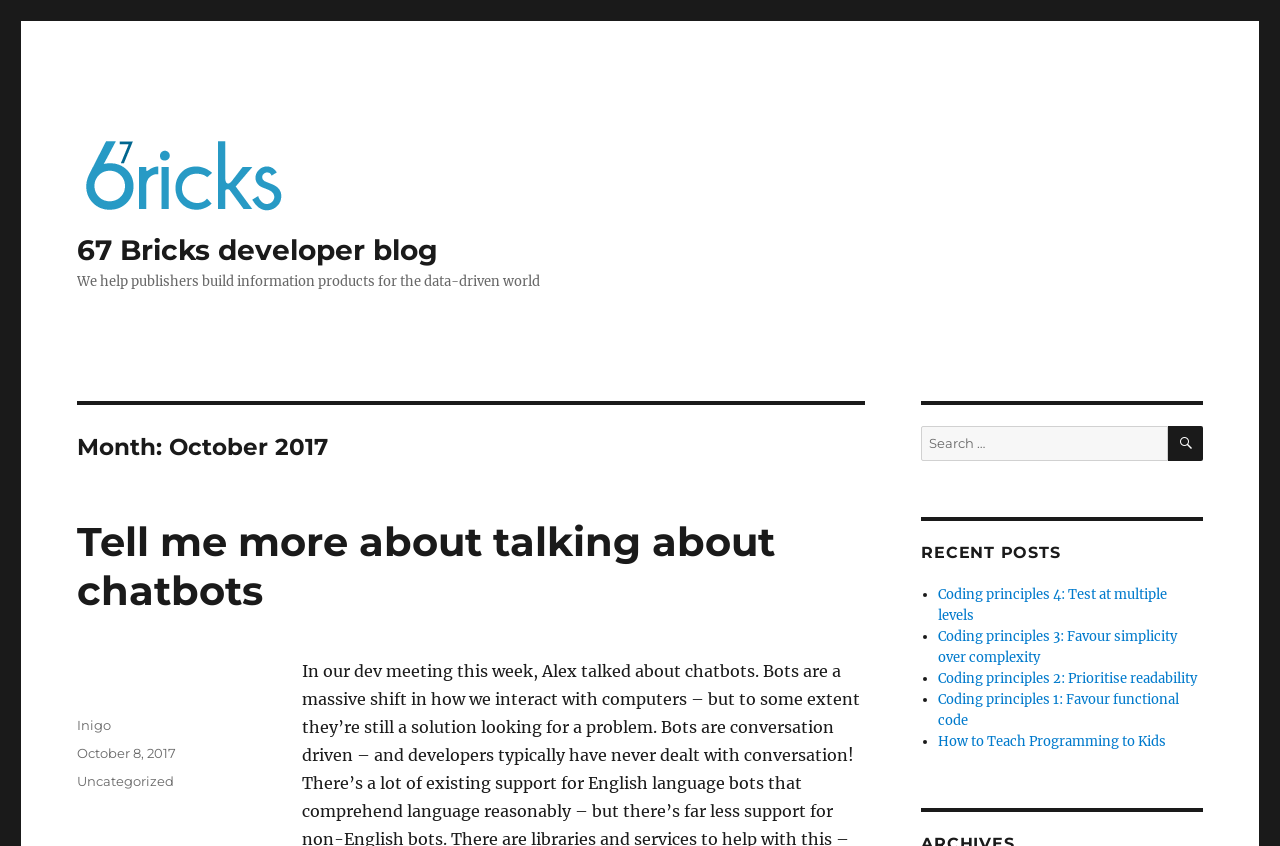Specify the bounding box coordinates of the area to click in order to follow the given instruction: "Read the recent post 'Coding principles 4: Test at multiple levels'."

[0.733, 0.693, 0.911, 0.738]